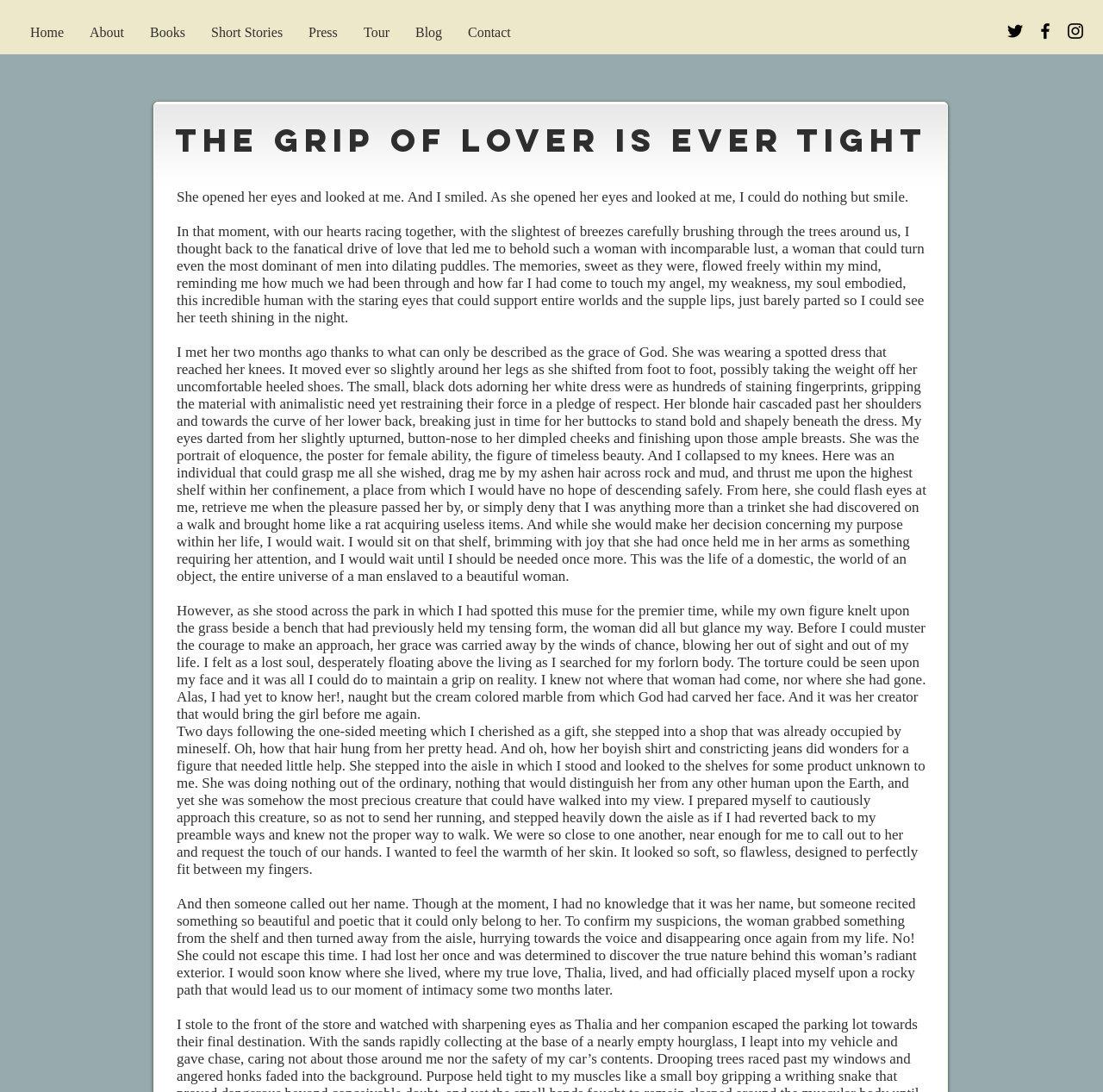Please reply to the following question with a single word or a short phrase:
What is the author describing in the first paragraph?

A moment with the woman